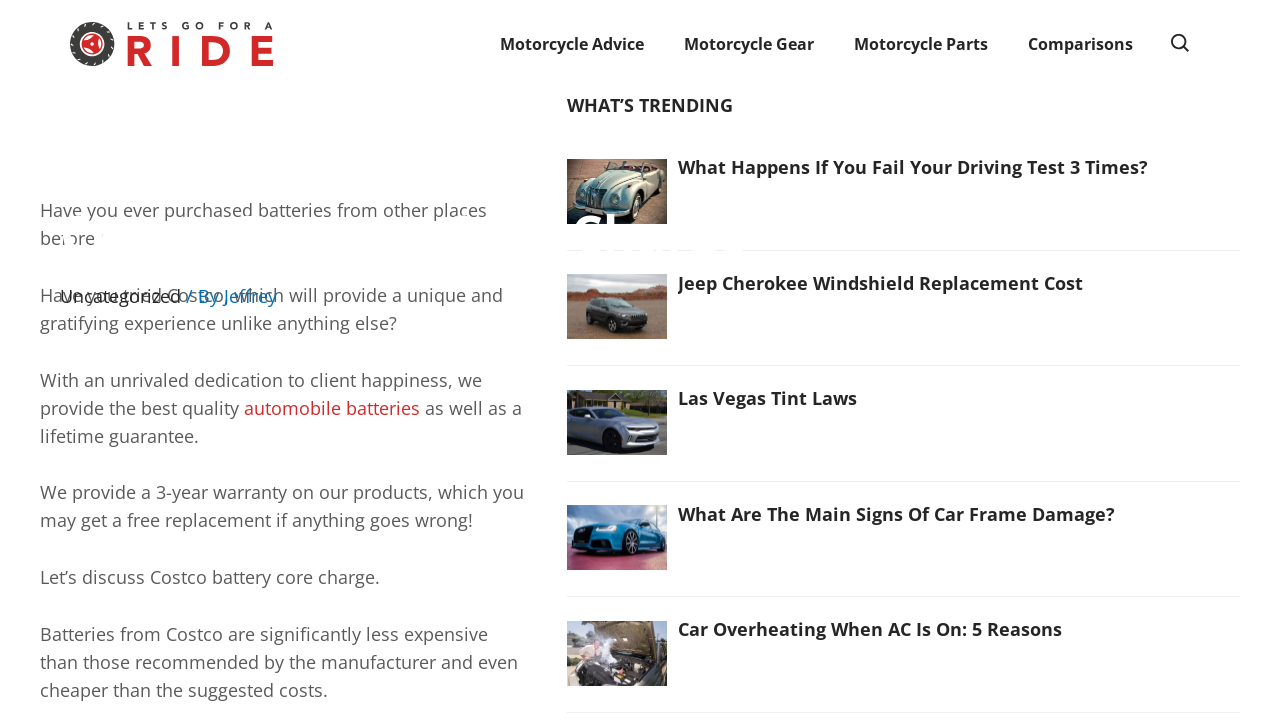Pinpoint the bounding box coordinates of the clickable element needed to complete the instruction: "Read more about automobile batteries". The coordinates should be provided as four float numbers between 0 and 1: [left, top, right, bottom].

[0.191, 0.549, 0.328, 0.583]